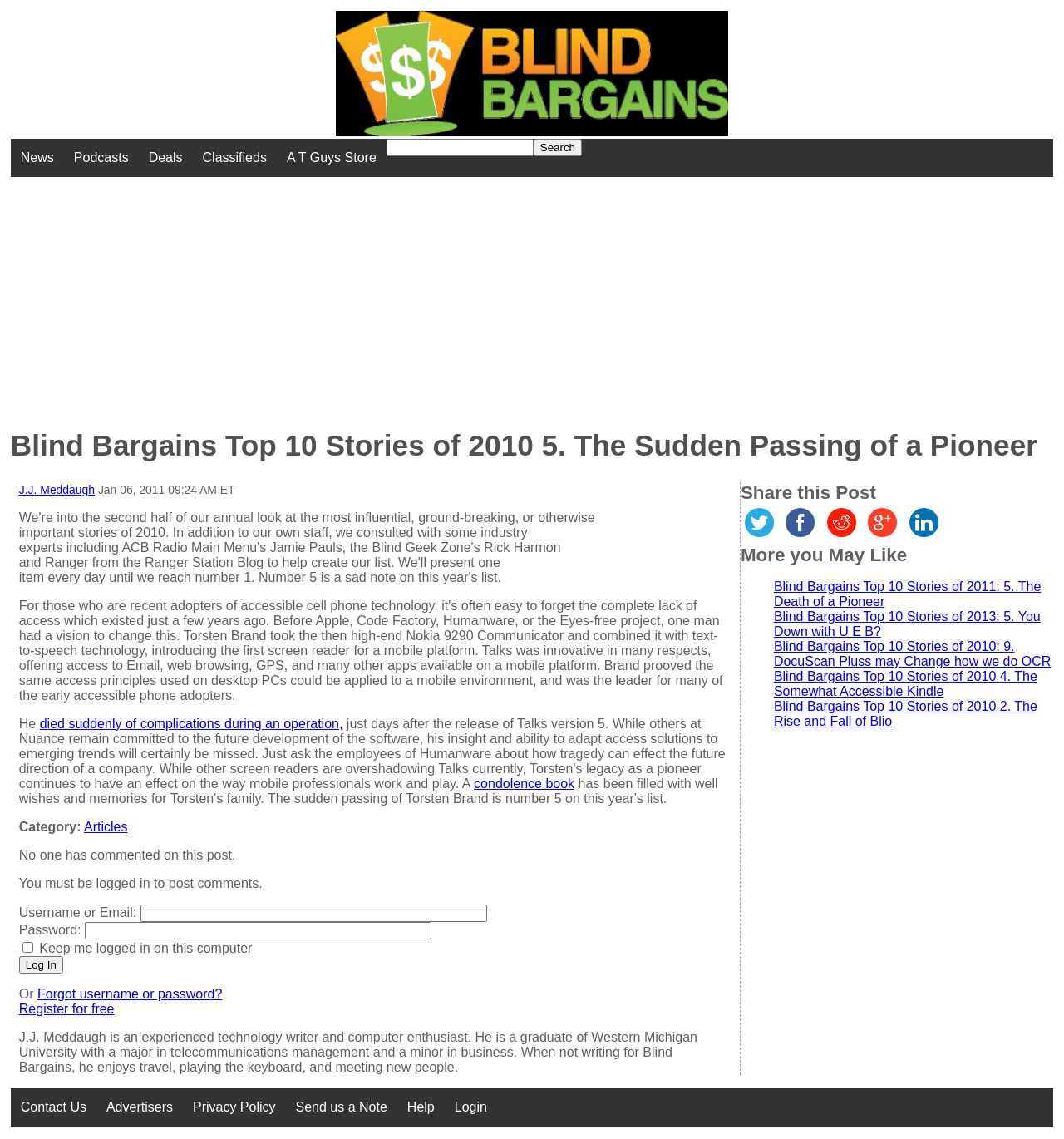Show the bounding box coordinates for the element that needs to be clicked to execute the following instruction: "Share this post on Twitter". Provide the coordinates in the form of four float numbers between 0 and 1, i.e., [left, top, right, bottom].

[0.696, 0.465, 0.731, 0.477]